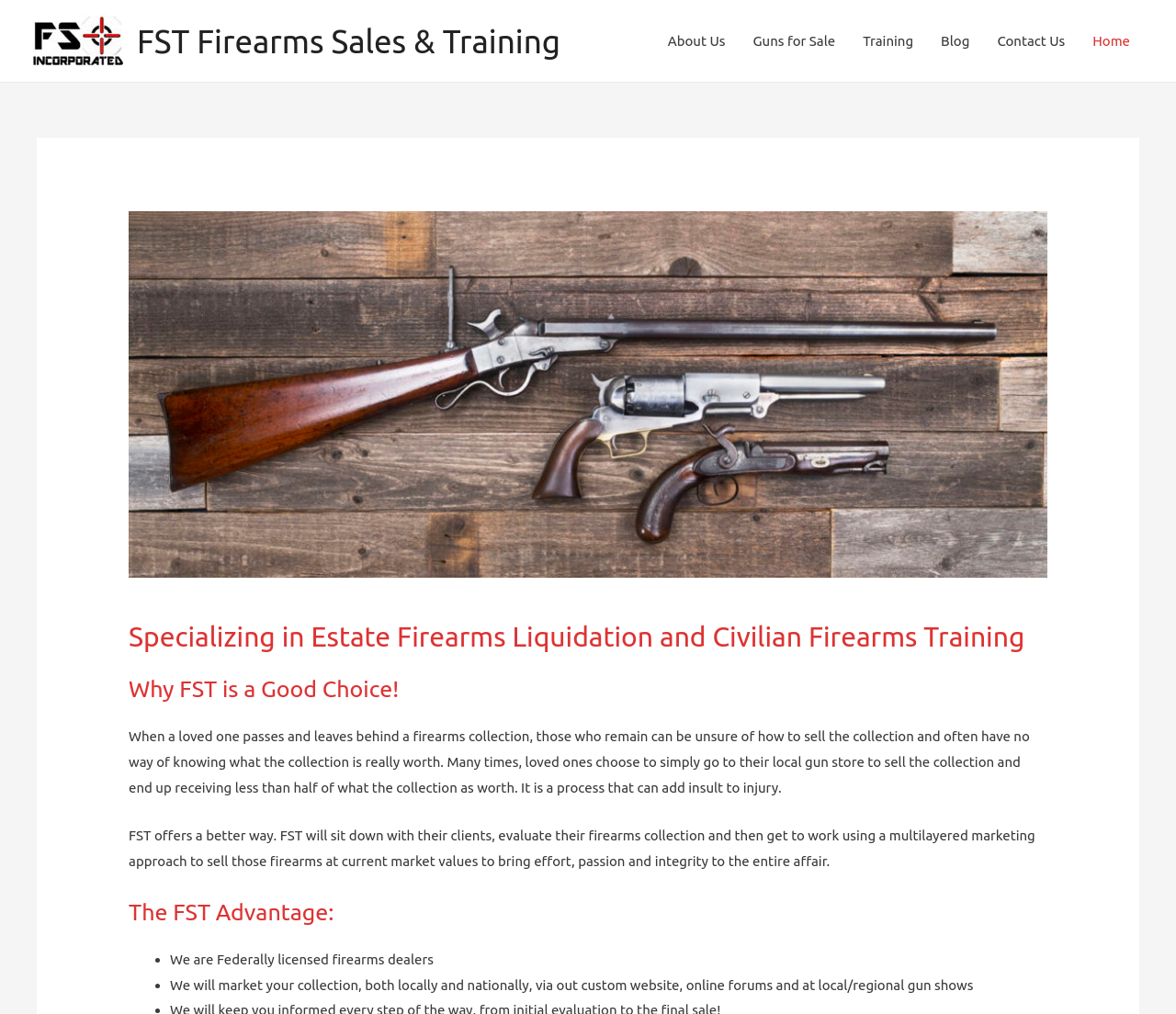What is unique about FST's marketing approach?
Based on the screenshot, give a detailed explanation to answer the question.

According to the webpage, FST uses a multilayered marketing approach to sell firearms collections, which includes marketing locally and nationally via their custom website, online forums, and at local/regional gun shows.